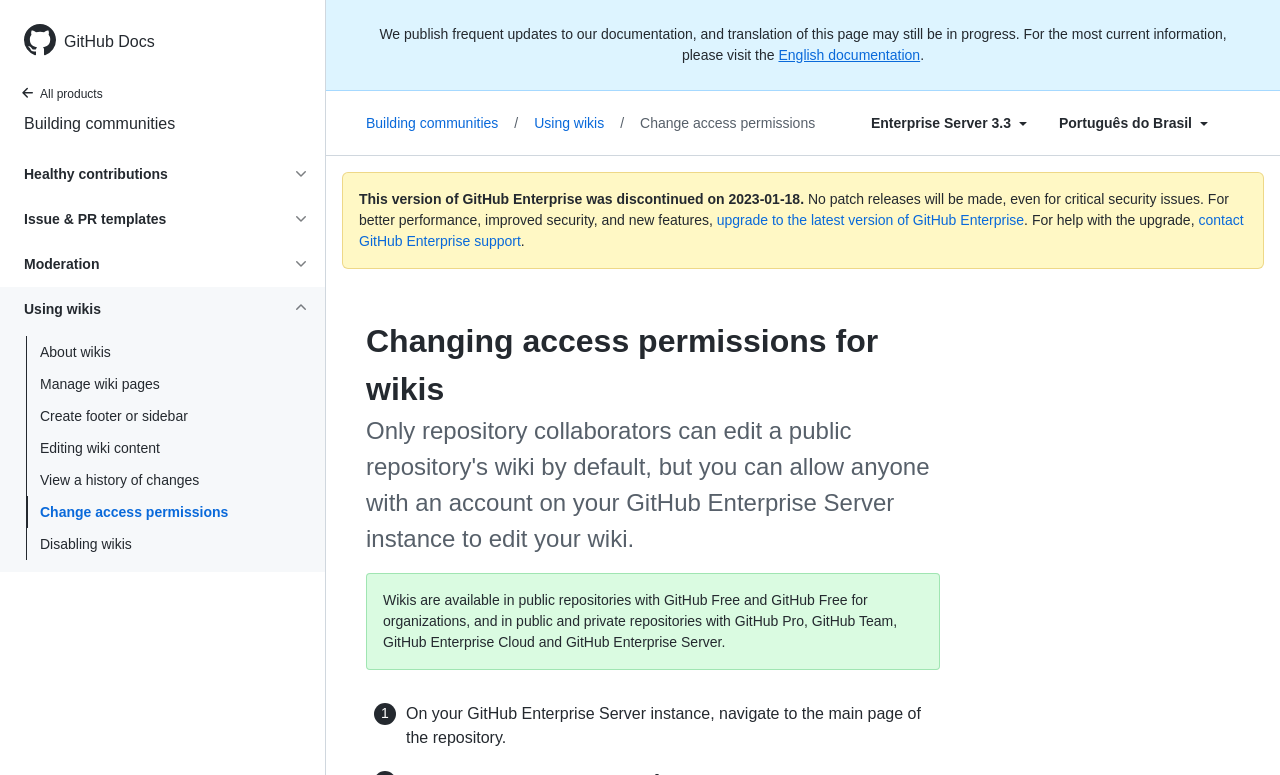Provide the bounding box coordinates of the section that needs to be clicked to accomplish the following instruction: "Contact GitHub Enterprise support."

[0.28, 0.274, 0.972, 0.321]